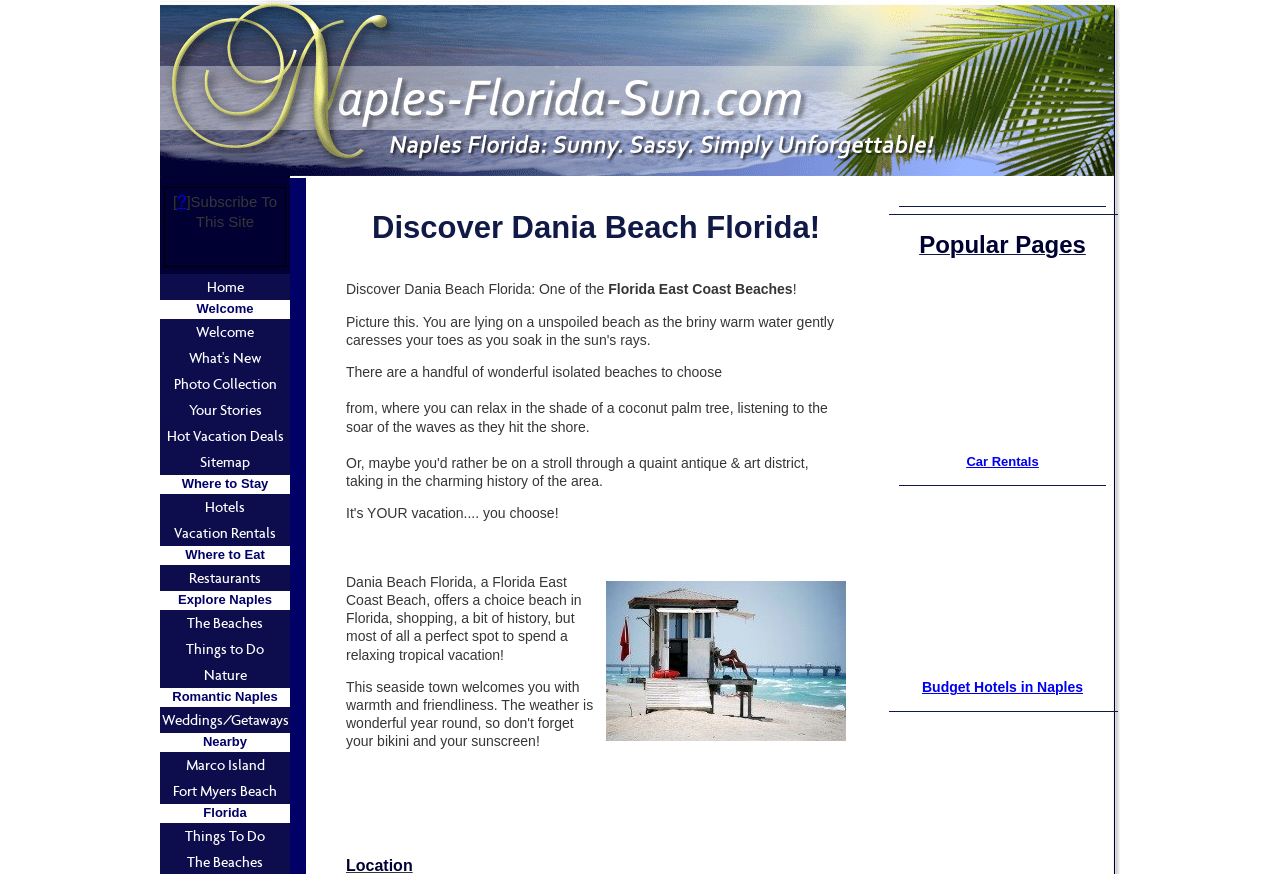Determine the bounding box coordinates of the target area to click to execute the following instruction: "View the 'Photo Collection'."

[0.125, 0.425, 0.227, 0.455]